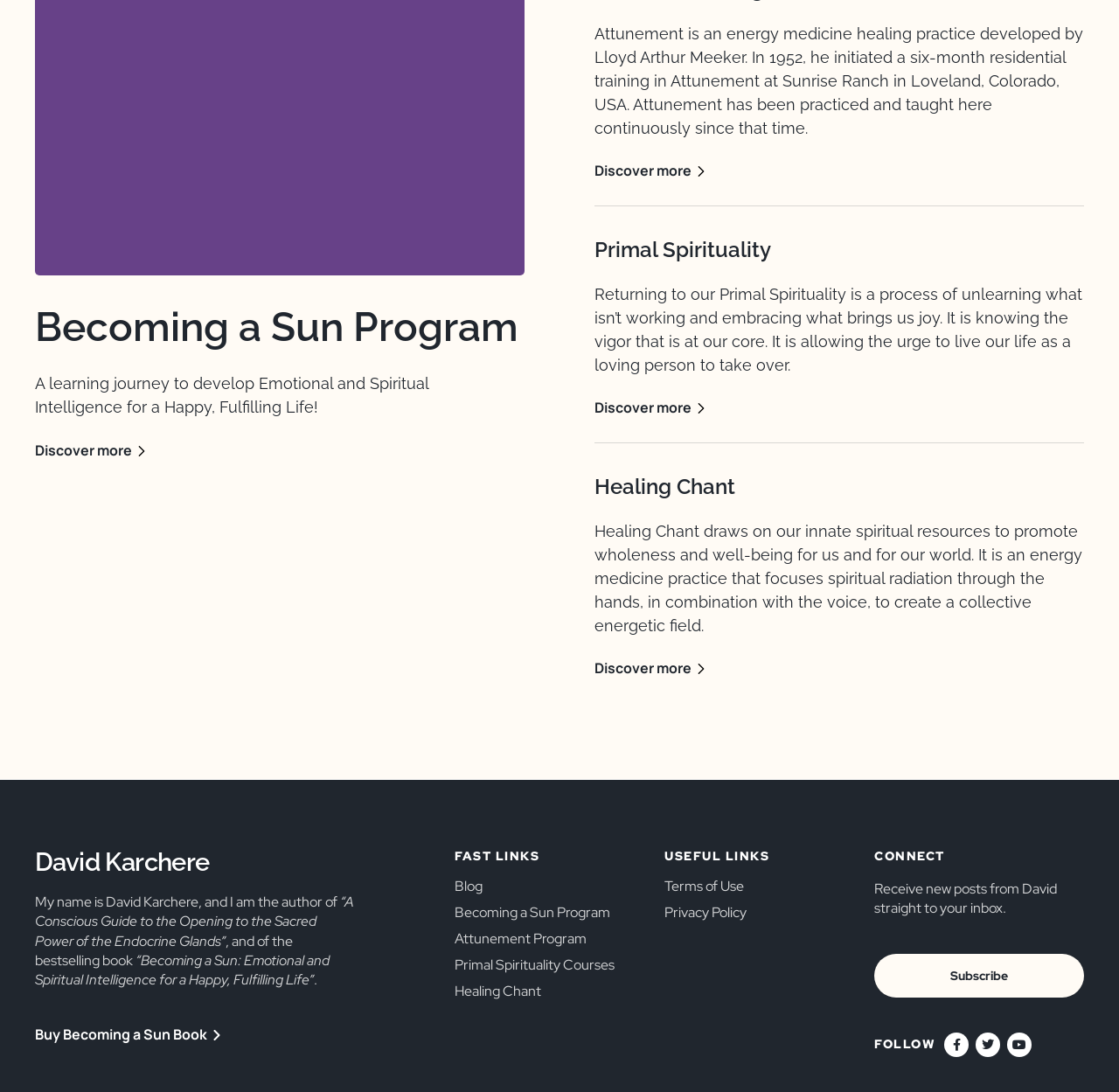What is the topic of the text below the first heading?
Respond to the question with a single word or phrase according to the image.

Emotional and Spiritual Intelligence